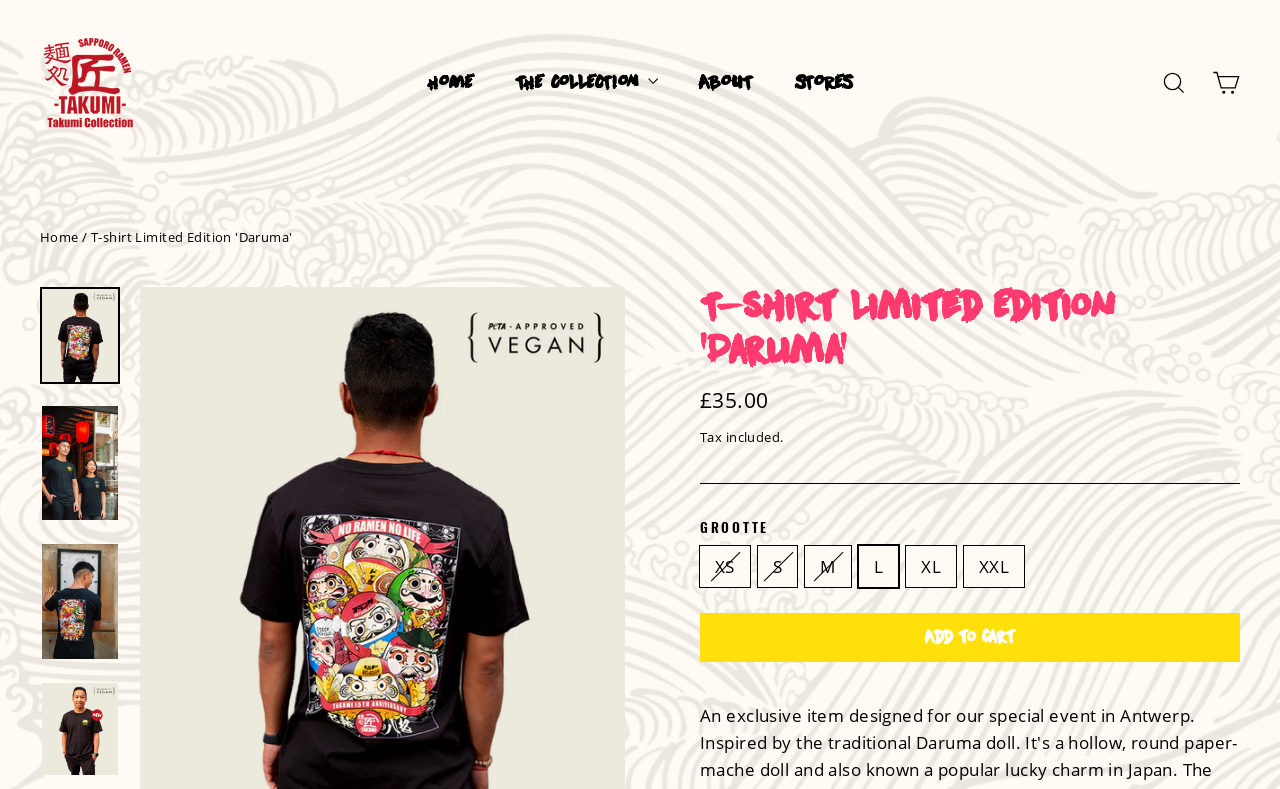What is the name of the collection?
Make sure to answer the question with a detailed and comprehensive explanation.

I found the answer by looking at the link element with the text 'Takumi Collection' which is located at the top of the webpage, indicating that it is the name of the collection.